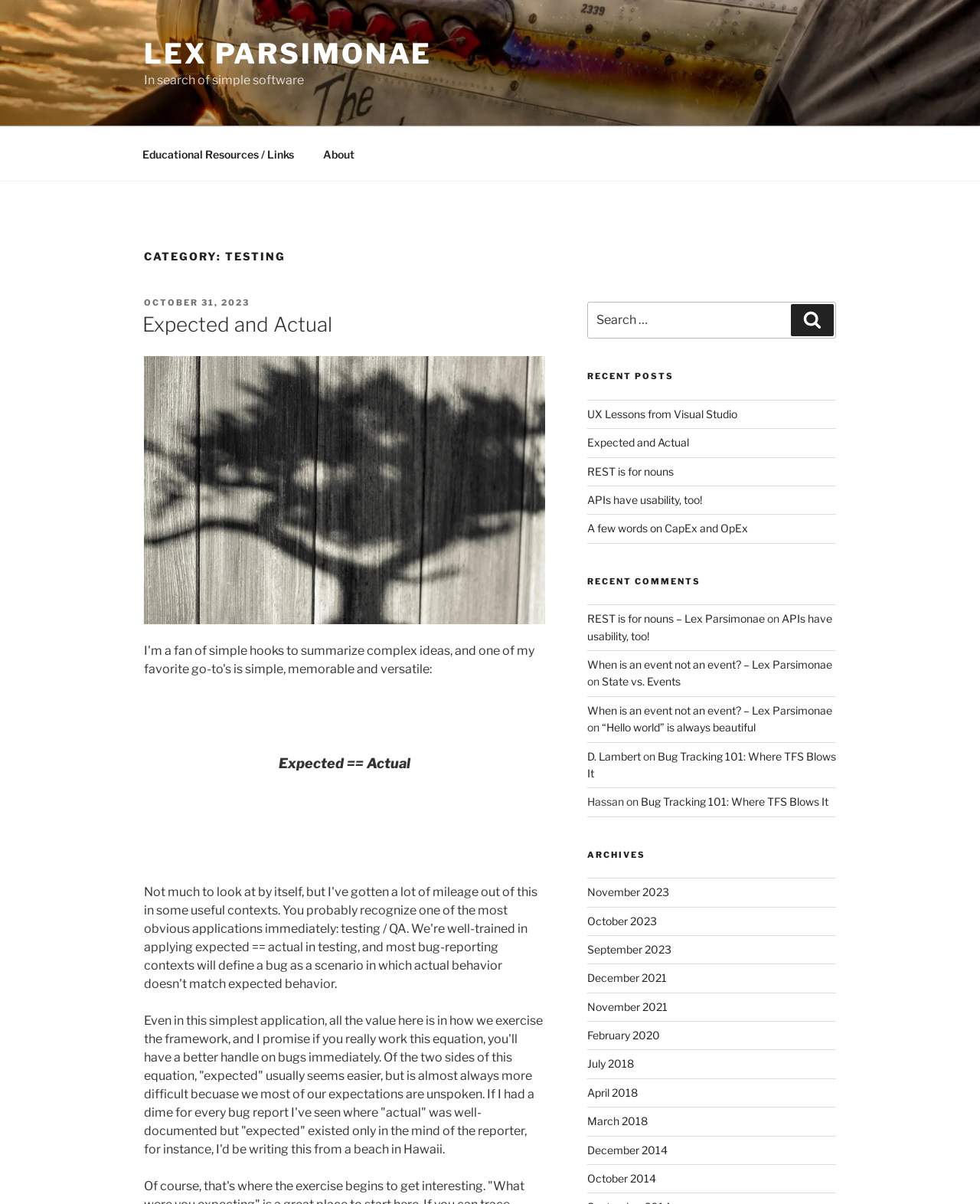Locate the bounding box coordinates of the element that should be clicked to execute the following instruction: "Search for something".

[0.599, 0.251, 0.853, 0.281]